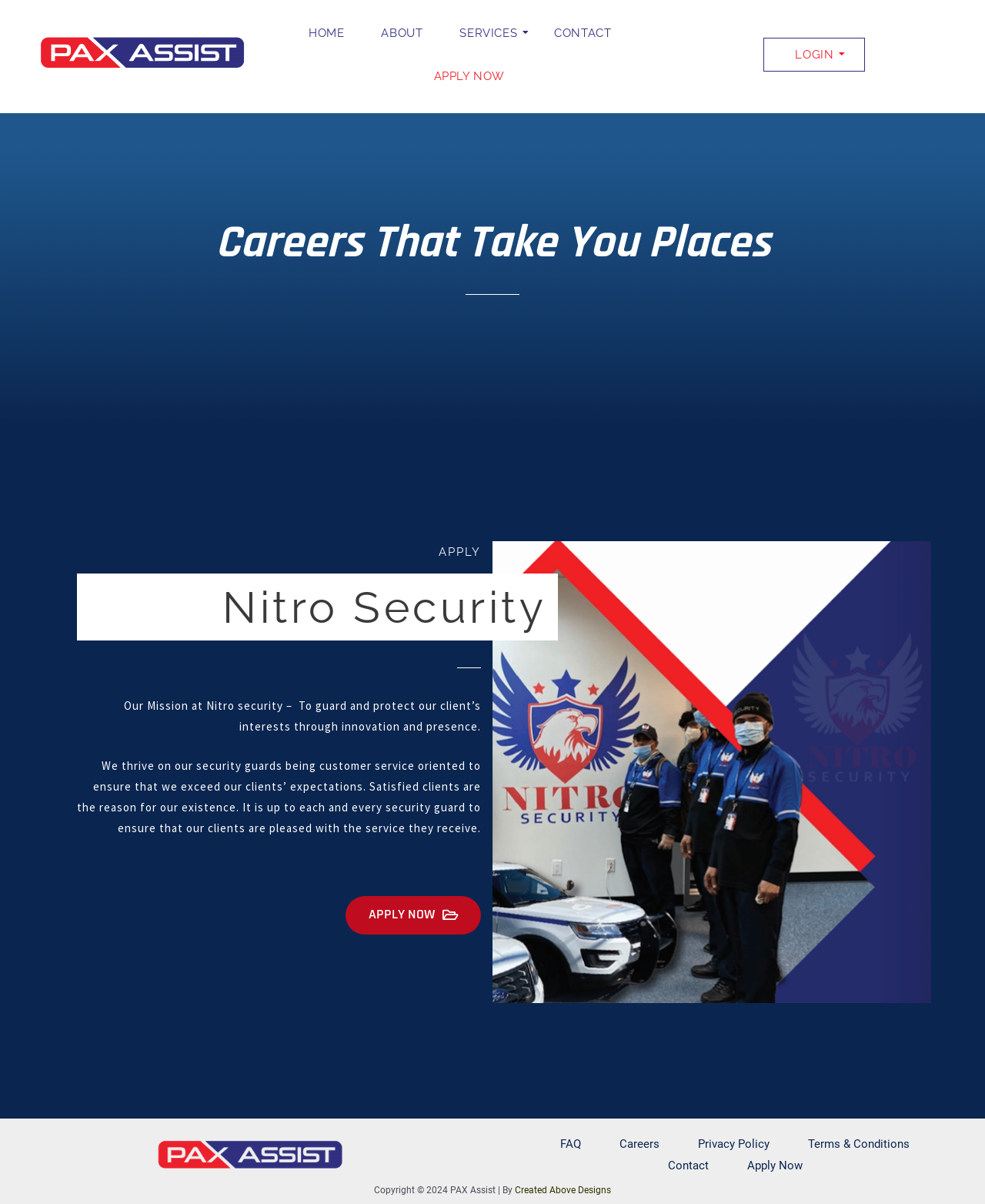What is the name of the company that created the design?
Please give a detailed and thorough answer to the question, covering all relevant points.

The name of the company that created the design is mentioned on the webpage in the link element with the text 'Created Above Designs'.